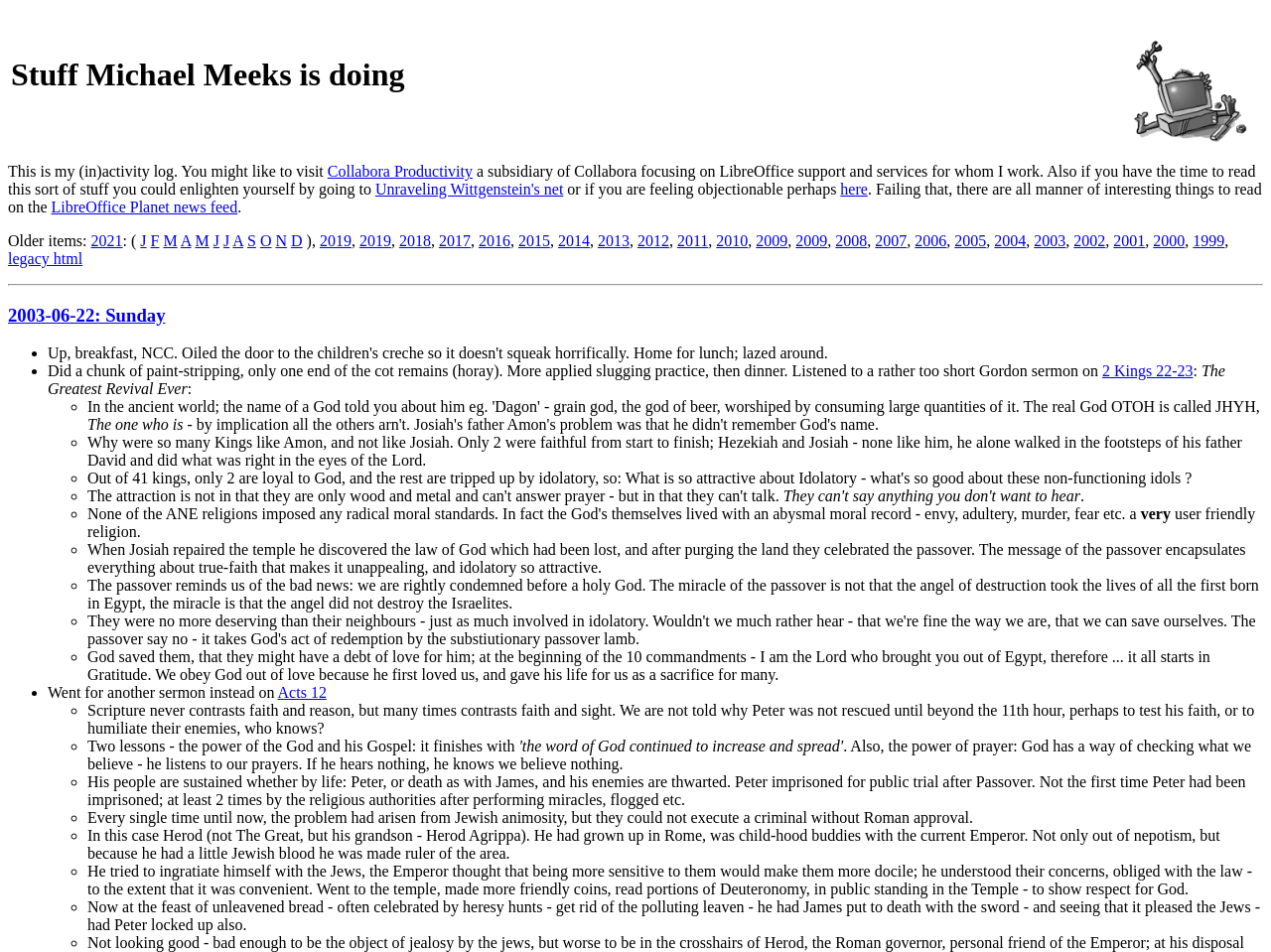Please identify the bounding box coordinates of the clickable area that will fulfill the following instruction: "Check out LibreOffice Planet news feed". The coordinates should be in the format of four float numbers between 0 and 1, i.e., [left, top, right, bottom].

[0.04, 0.209, 0.187, 0.226]